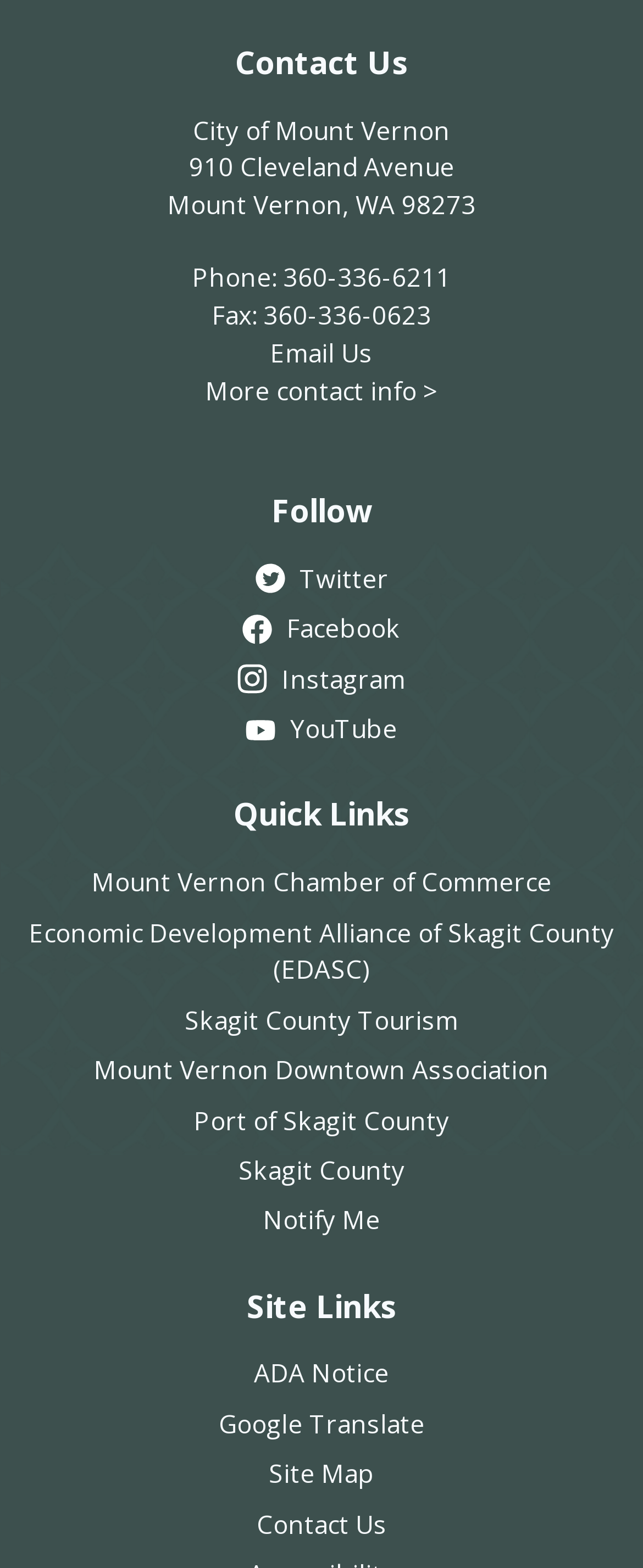Give the bounding box coordinates for the element described by: "Instagram".

[0.369, 0.421, 0.631, 0.445]